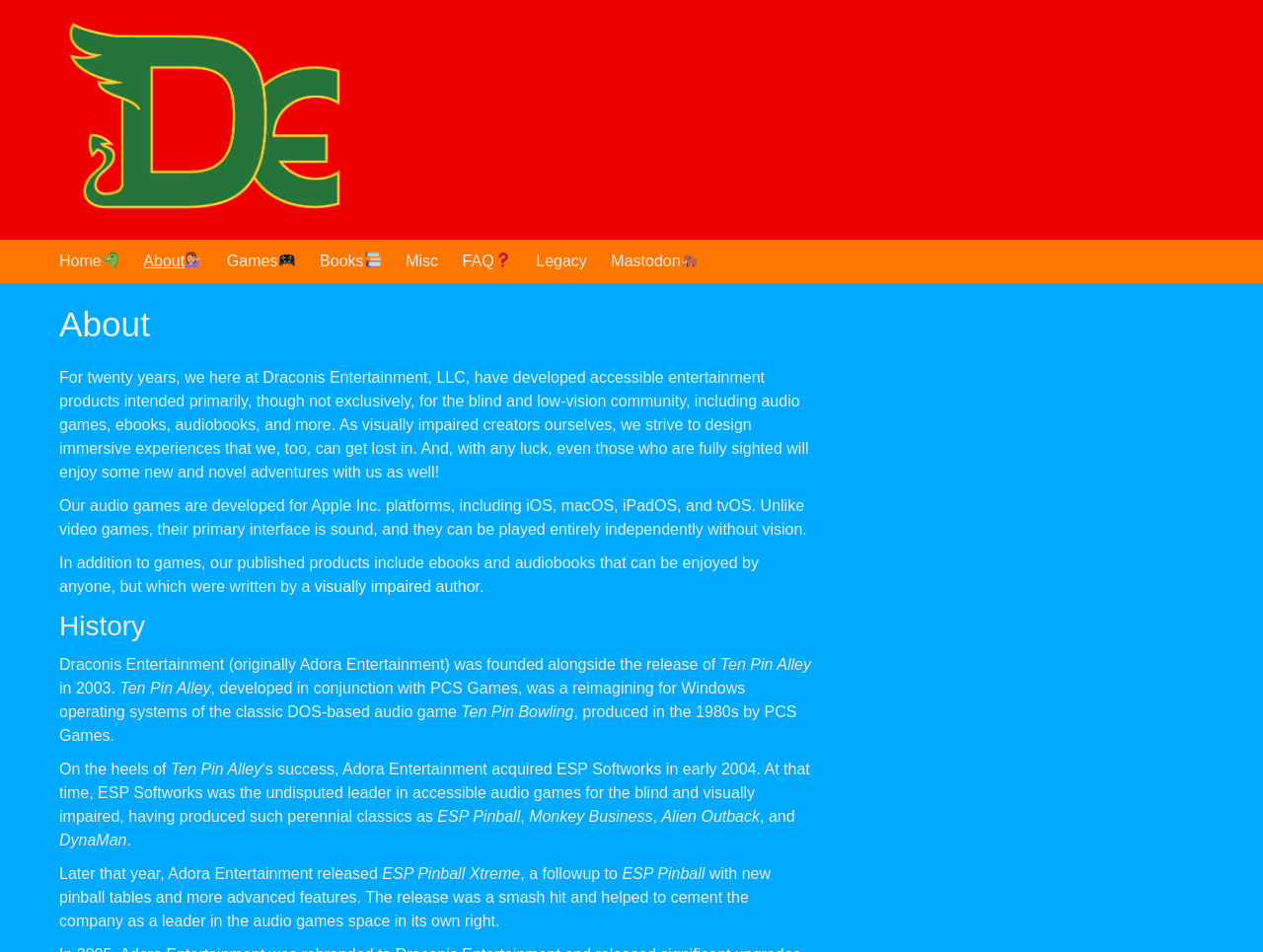Locate the bounding box coordinates of the region to be clicked to comply with the following instruction: "Click on the link to free4crack.net". The coordinates must be four float numbers between 0 and 1, in the form [left, top, right, bottom].

None